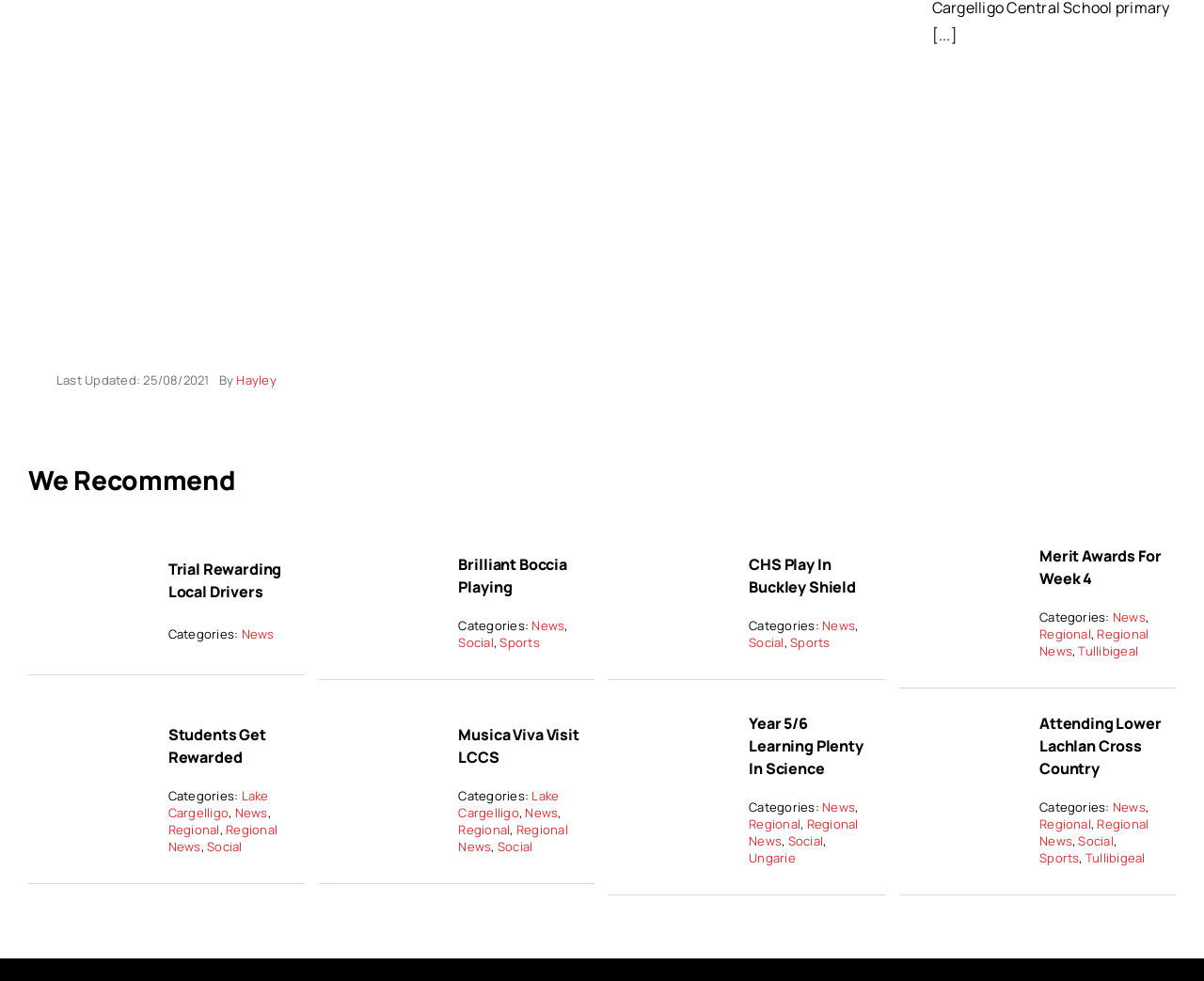For the element described, predict the bounding box coordinates as (top-left x, top-left y, bottom-right x, bottom-right y). All values should be between 0 and 1. Element description: Musica Viva visit LCCS

[0.381, 0.738, 0.481, 0.782]